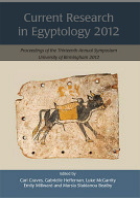How many editors are credited for this volume?
Provide a comprehensive and detailed answer to the question.

The caption lists the editors of the volume as Carl Graves, Gabrielle Herbertson, Luke McCarthy, Emily Mishtal, and Haris Stathakopoulos-Balady, which totals five editors.